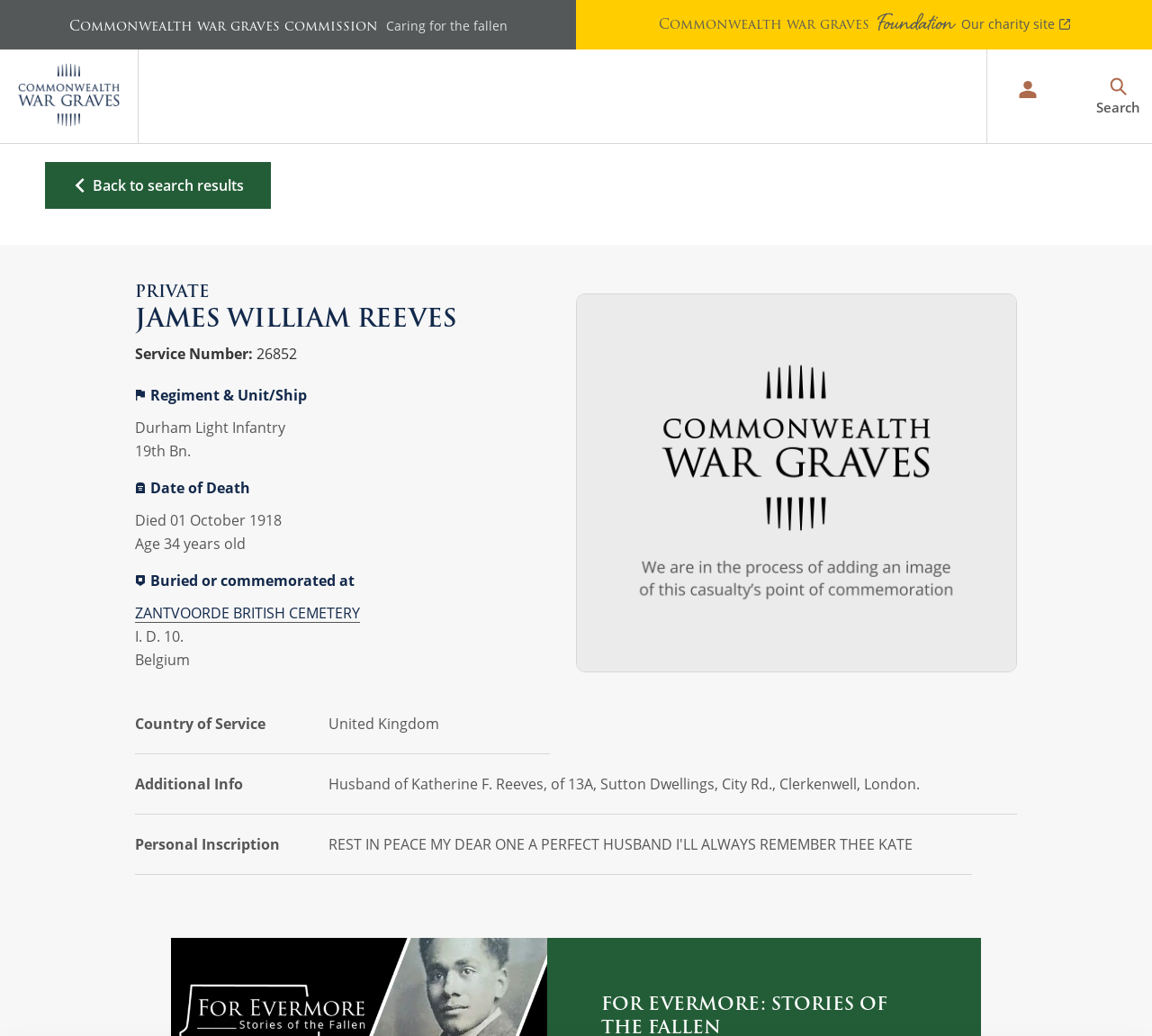Please specify the coordinates of the bounding box for the element that should be clicked to carry out this instruction: "Click on Find War Dead". The coordinates must be four float numbers between 0 and 1, formatted as [left, top, right, bottom].

[0.397, 0.328, 0.541, 0.35]